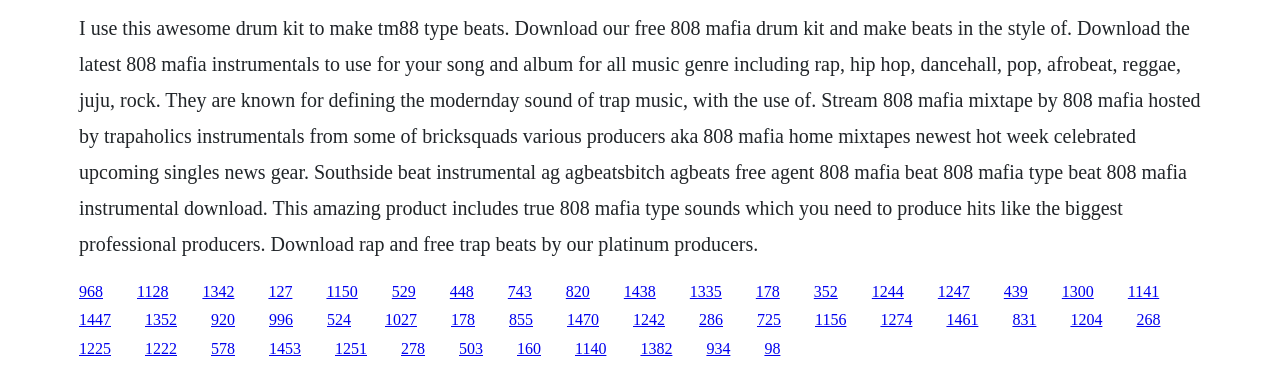Please find and report the bounding box coordinates of the element to click in order to perform the following action: "Download the 808 mafia drum kit". The coordinates should be expressed as four float numbers between 0 and 1, in the format [left, top, right, bottom].

[0.062, 0.045, 0.938, 0.684]